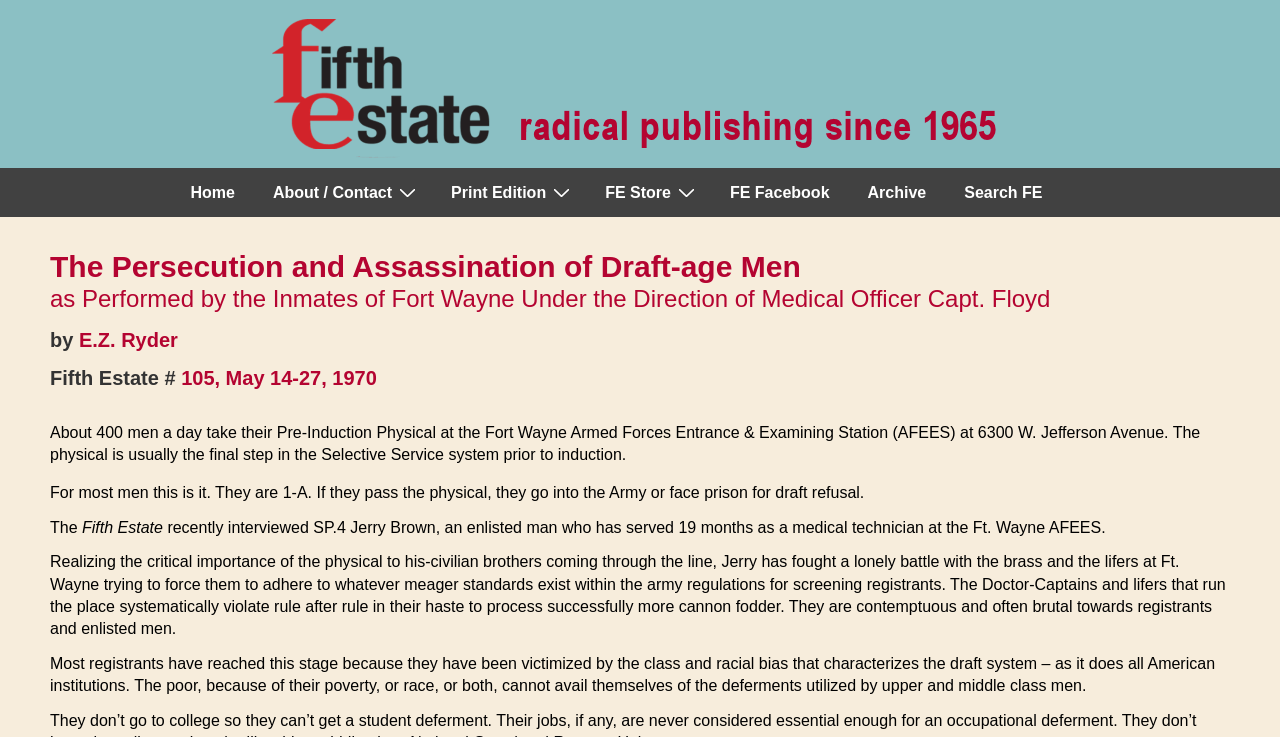Please give a succinct answer using a single word or phrase:
What is the main navigation menu?

Main Navigation